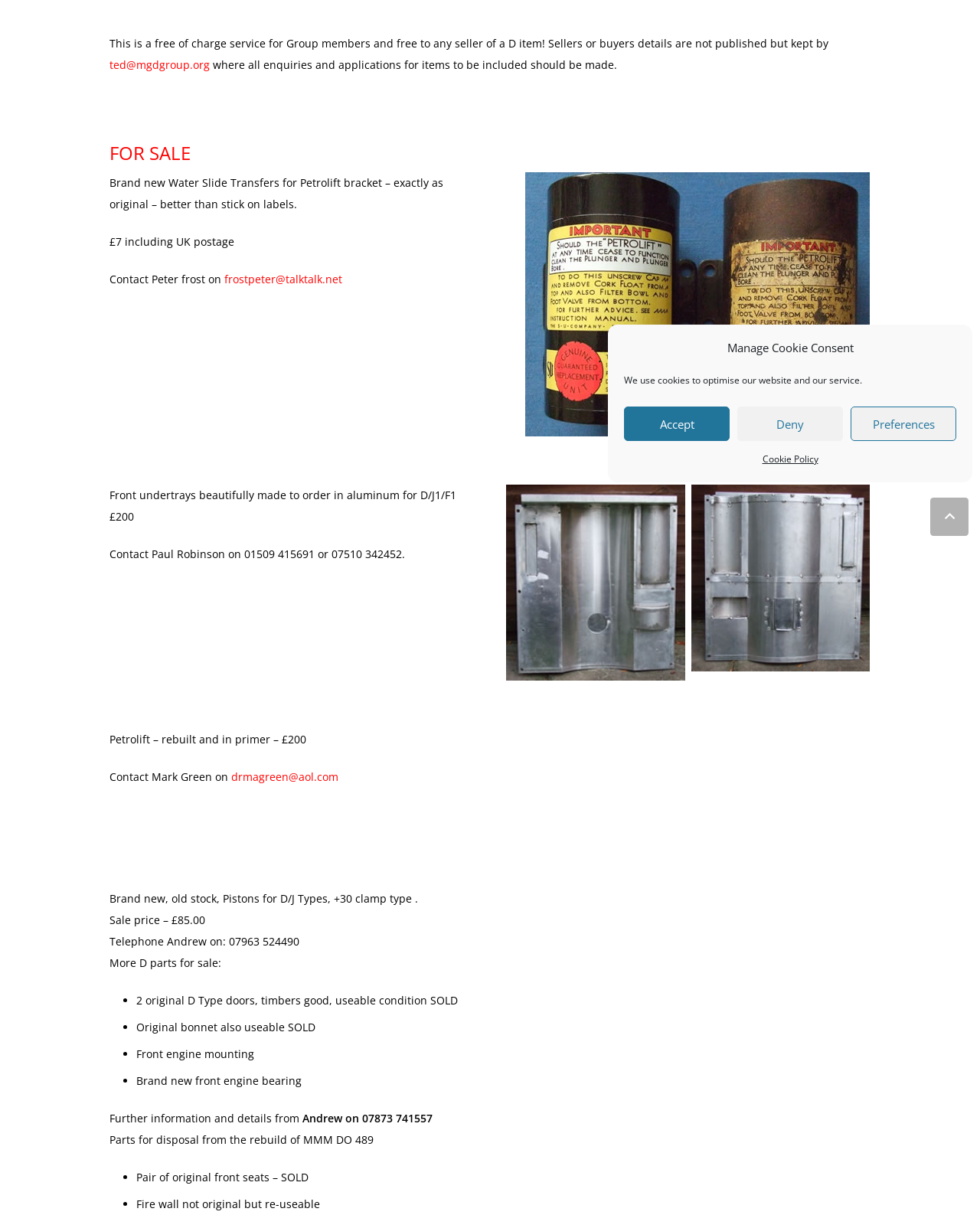Provide the bounding box coordinates of the HTML element this sentence describes: "ted@mgdgroup.org". The bounding box coordinates consist of four float numbers between 0 and 1, i.e., [left, top, right, bottom].

[0.112, 0.047, 0.214, 0.059]